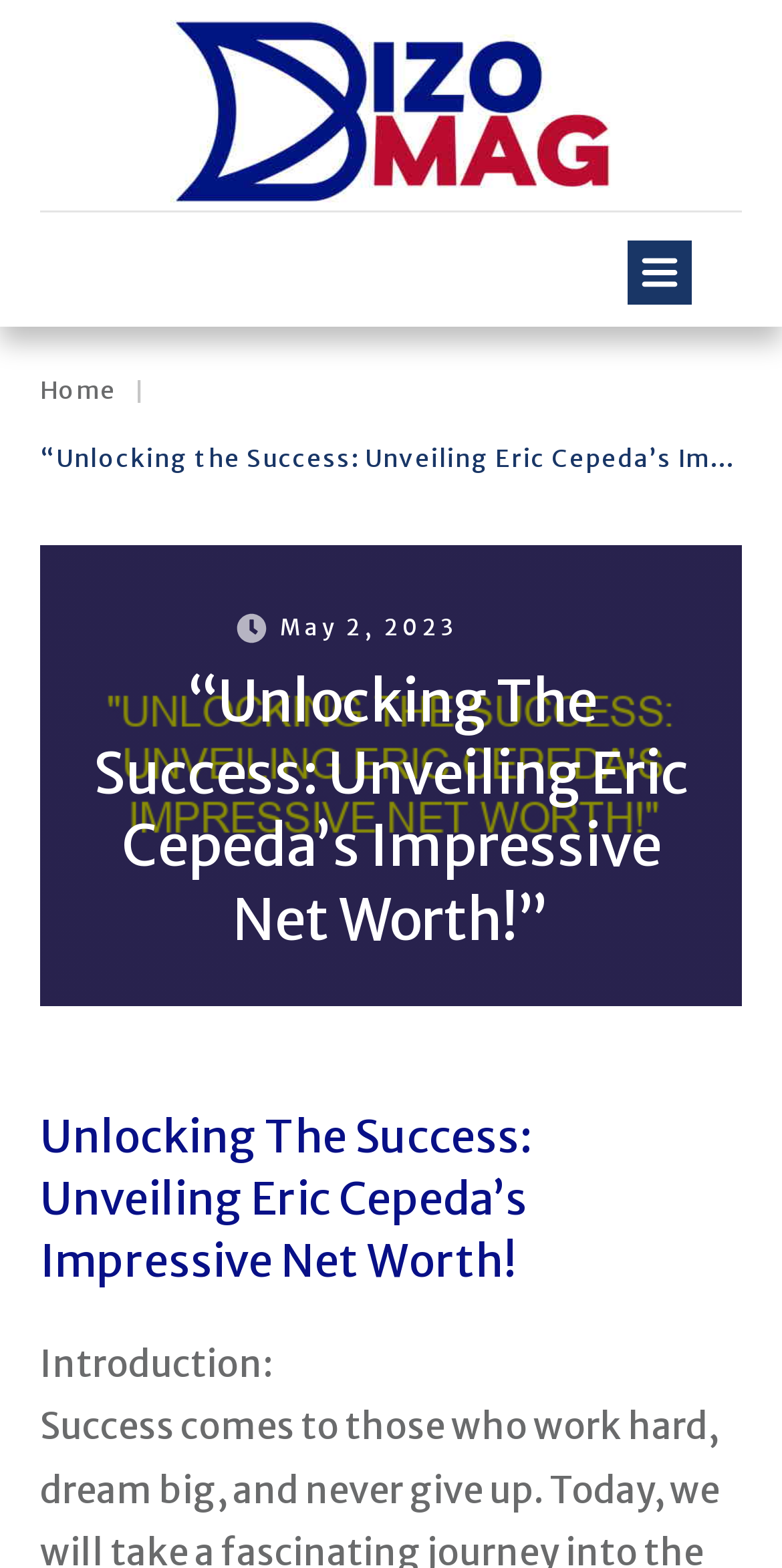Provide a one-word or one-phrase answer to the question:
What is the text preceding the date 'May 2, 2023'?

Introduction: